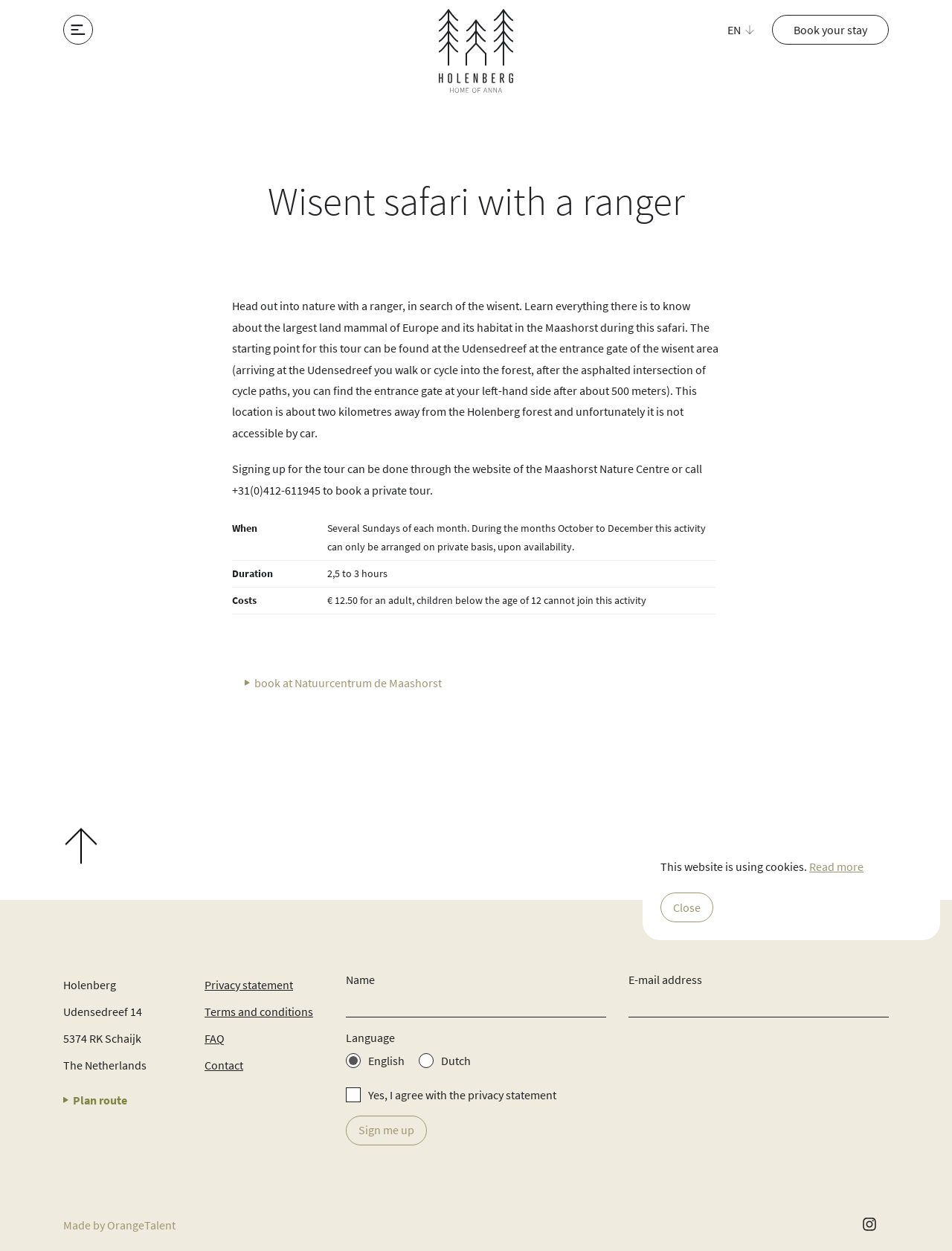What is the starting point of the wisent safari?
Using the information from the image, give a concise answer in one word or a short phrase.

Udensedreef at the entrance gate